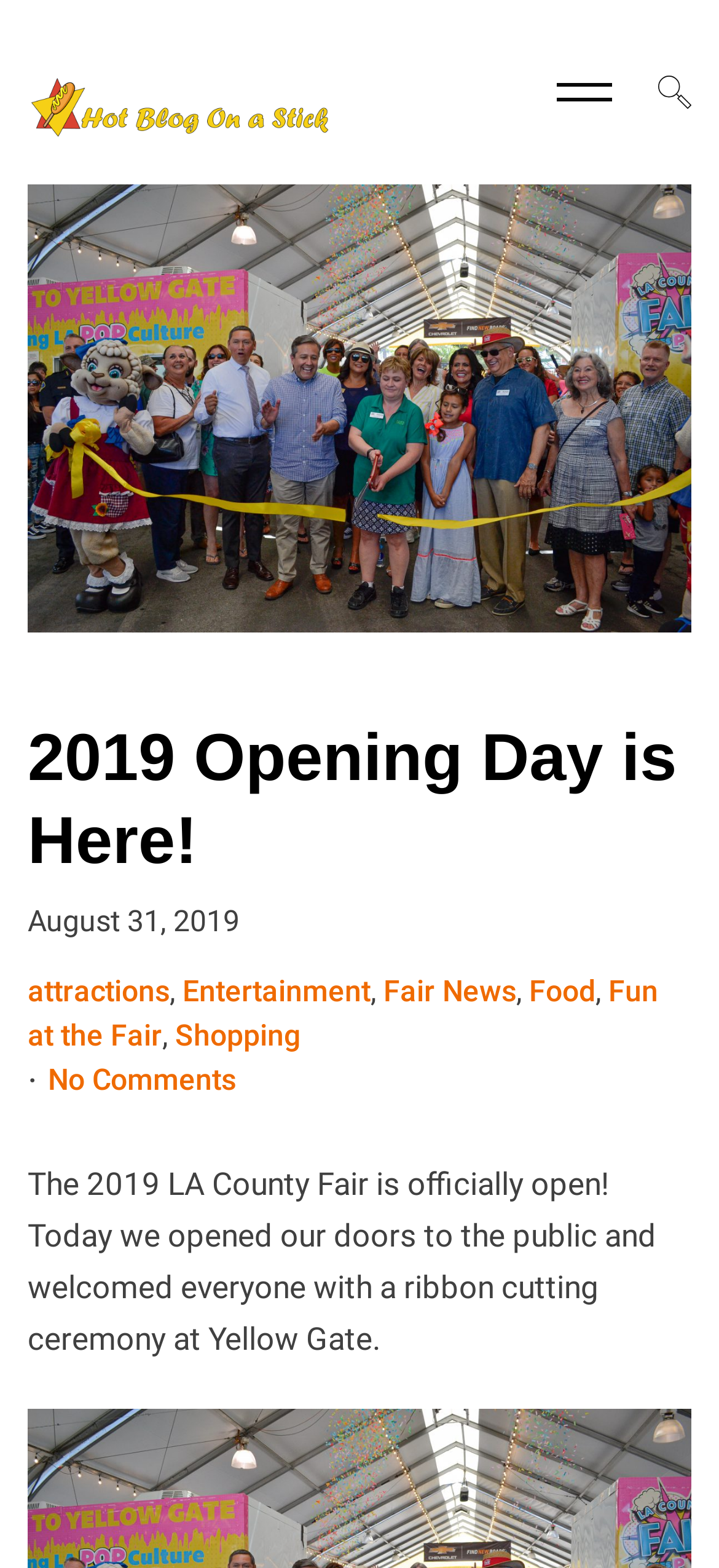What is the date of the opening day?
Offer a detailed and exhaustive answer to the question.

I found the answer by looking at the header section of the webpage, where there is a static text element with the date 'August 31, 2019'.